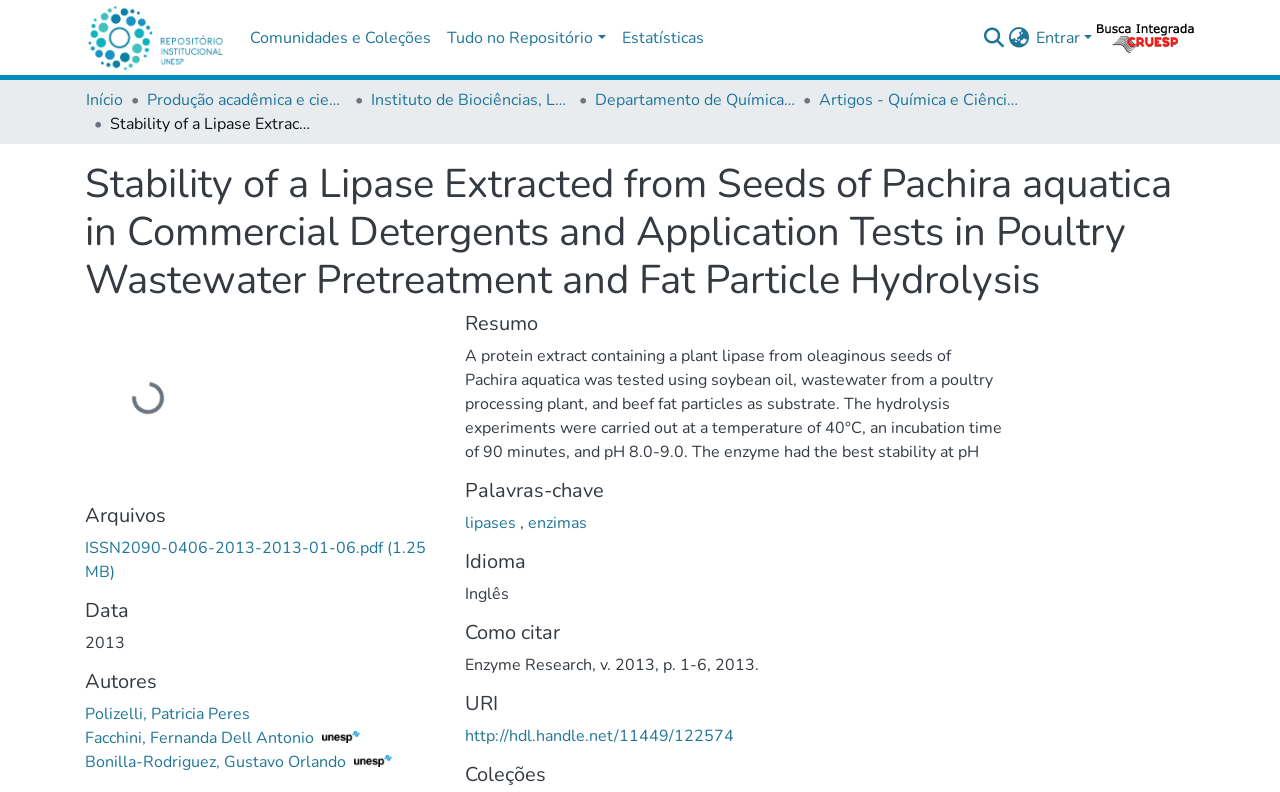Kindly provide the bounding box coordinates of the section you need to click on to fulfill the given instruction: "View article in PDF".

[0.066, 0.678, 0.333, 0.736]